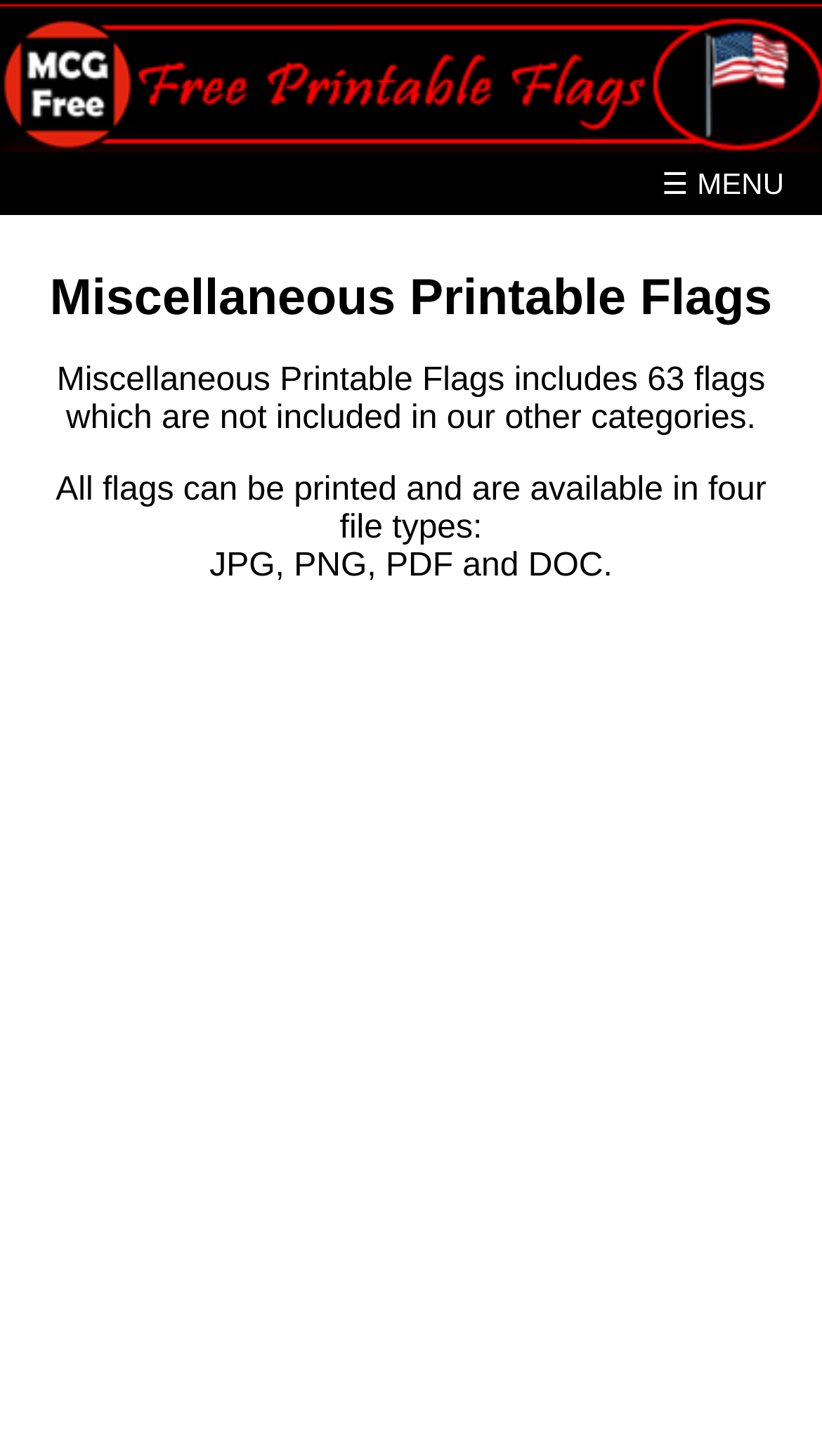Locate and extract the headline of this webpage.

Miscellaneous Printable Flags